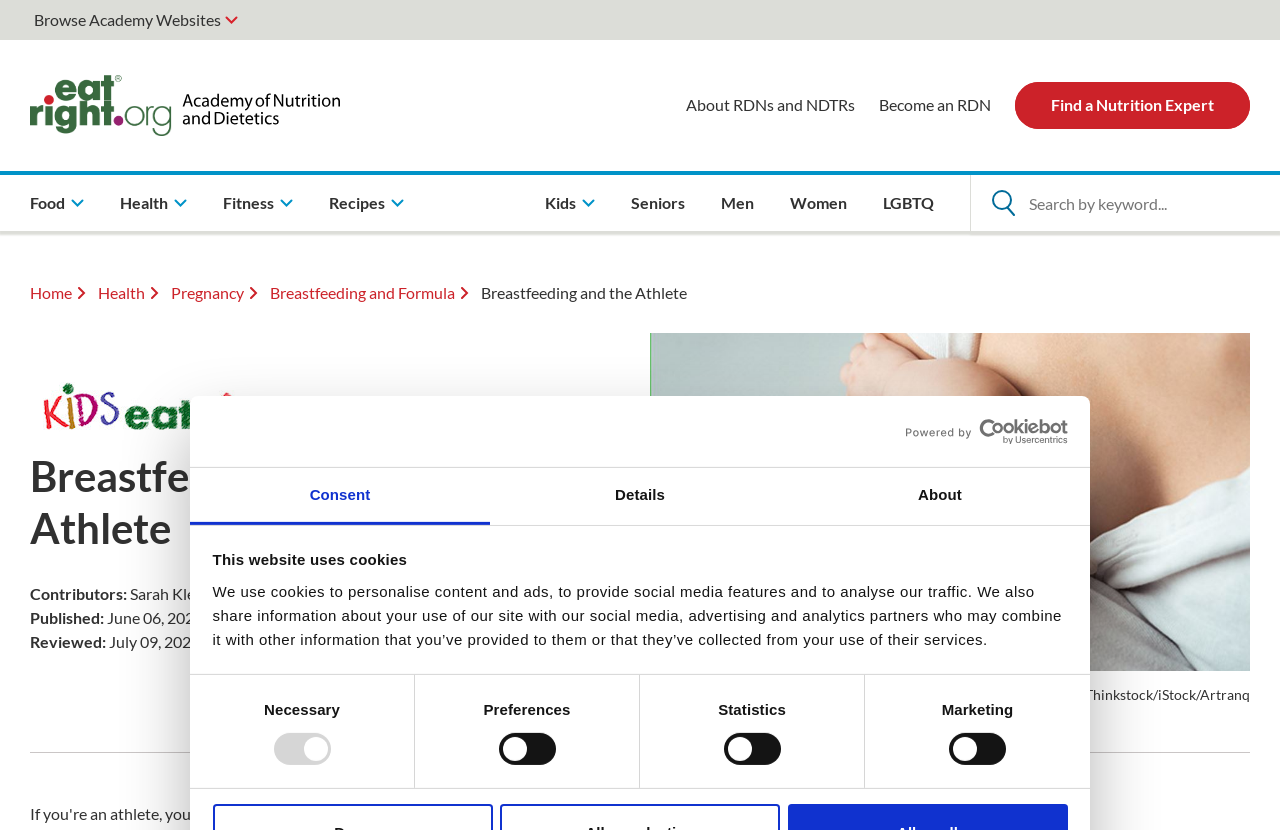Could you locate the bounding box coordinates for the section that should be clicked to accomplish this task: "Click the 'eatright.org logo' link".

[0.023, 0.082, 0.266, 0.172]